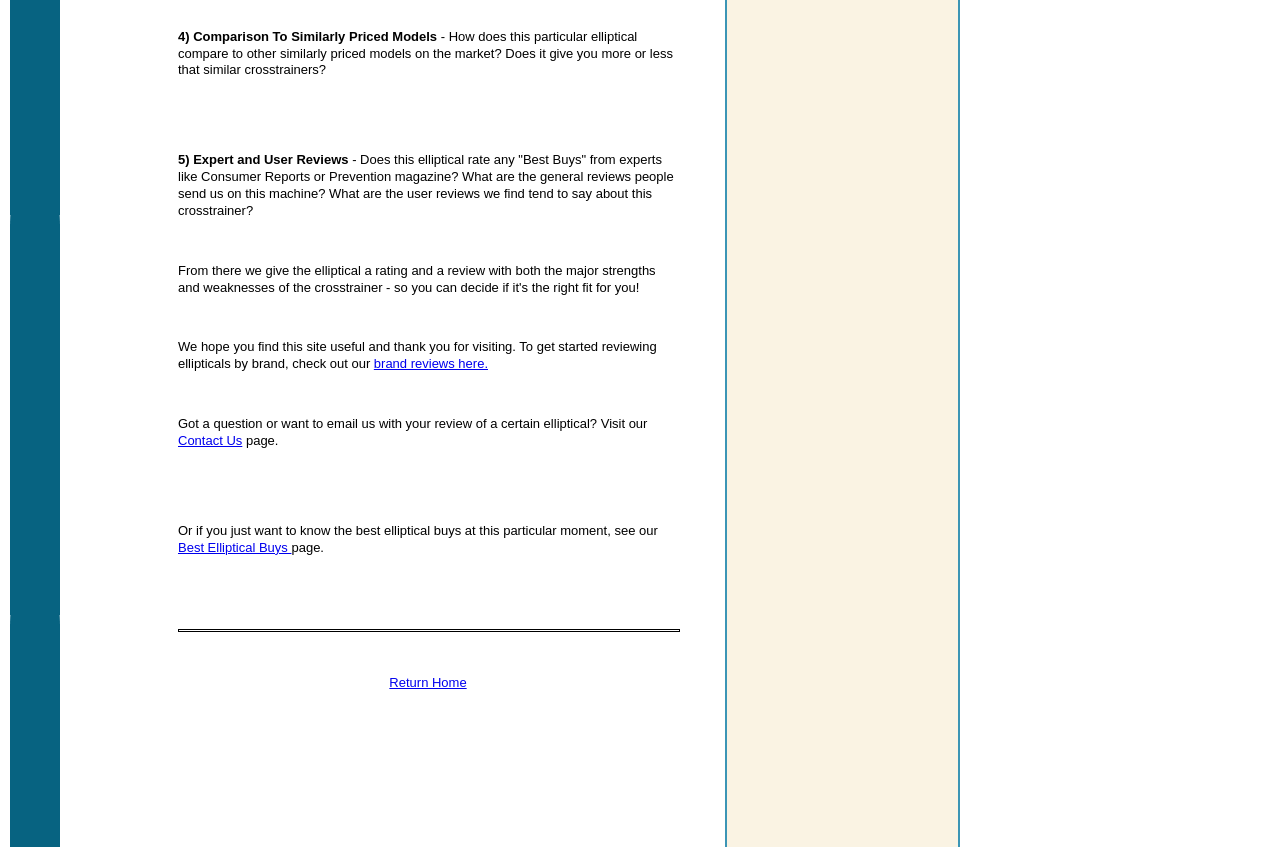Given the description Best Elliptical Buys, predict the bounding box coordinates of the UI element. Ensure the coordinates are in the format (top-left x, top-left y, bottom-right x, bottom-right y) and all values are between 0 and 1.

[0.139, 0.637, 0.228, 0.655]